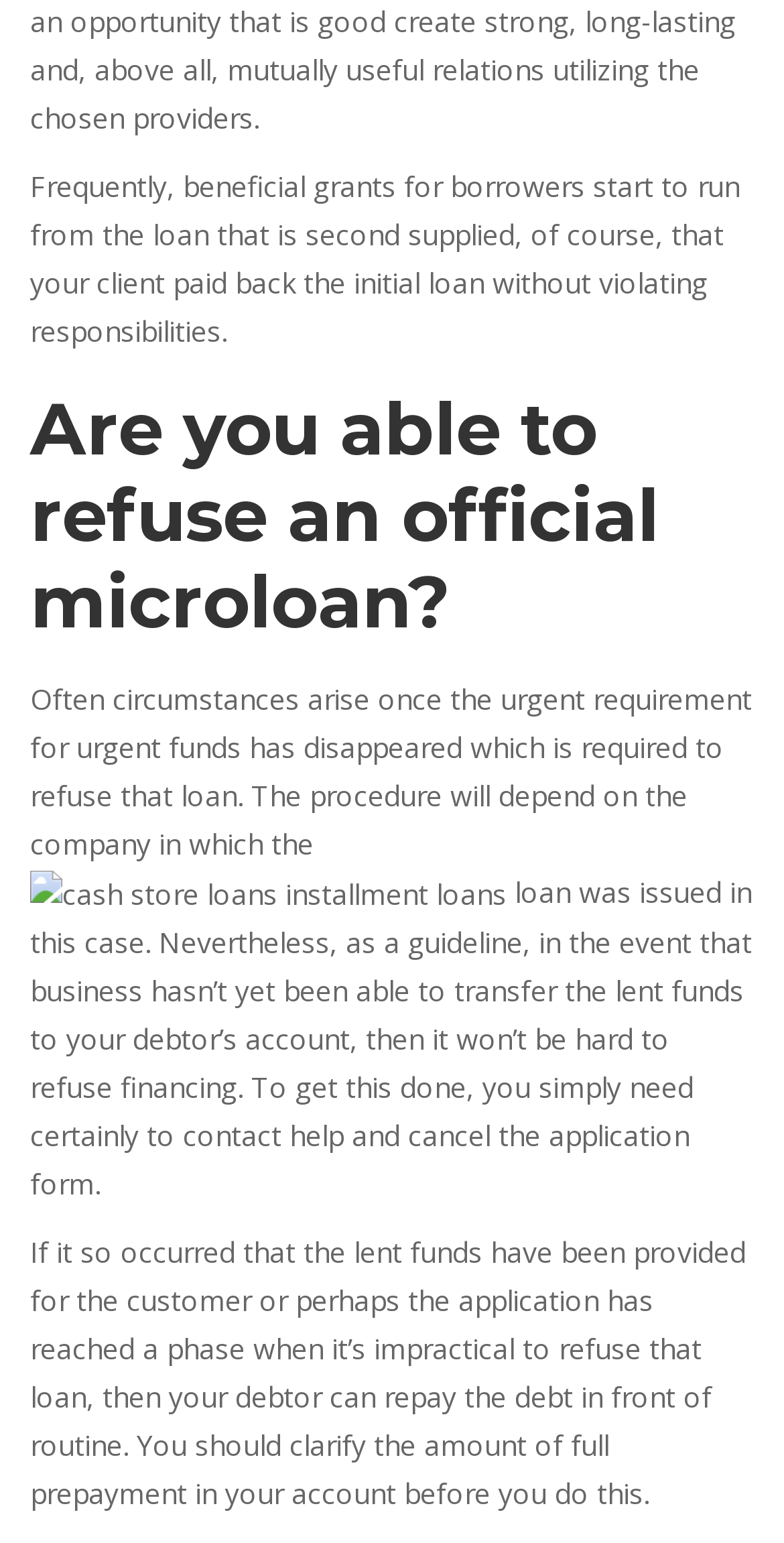What happens if the lent funds have been provided to the customer?
Answer the question in as much detail as possible.

The webpage states that if the lent funds have been provided to the customer, the debtor can repay the debt in front of routine, but they should clarify the amount of full prepayment in their account before doing so.